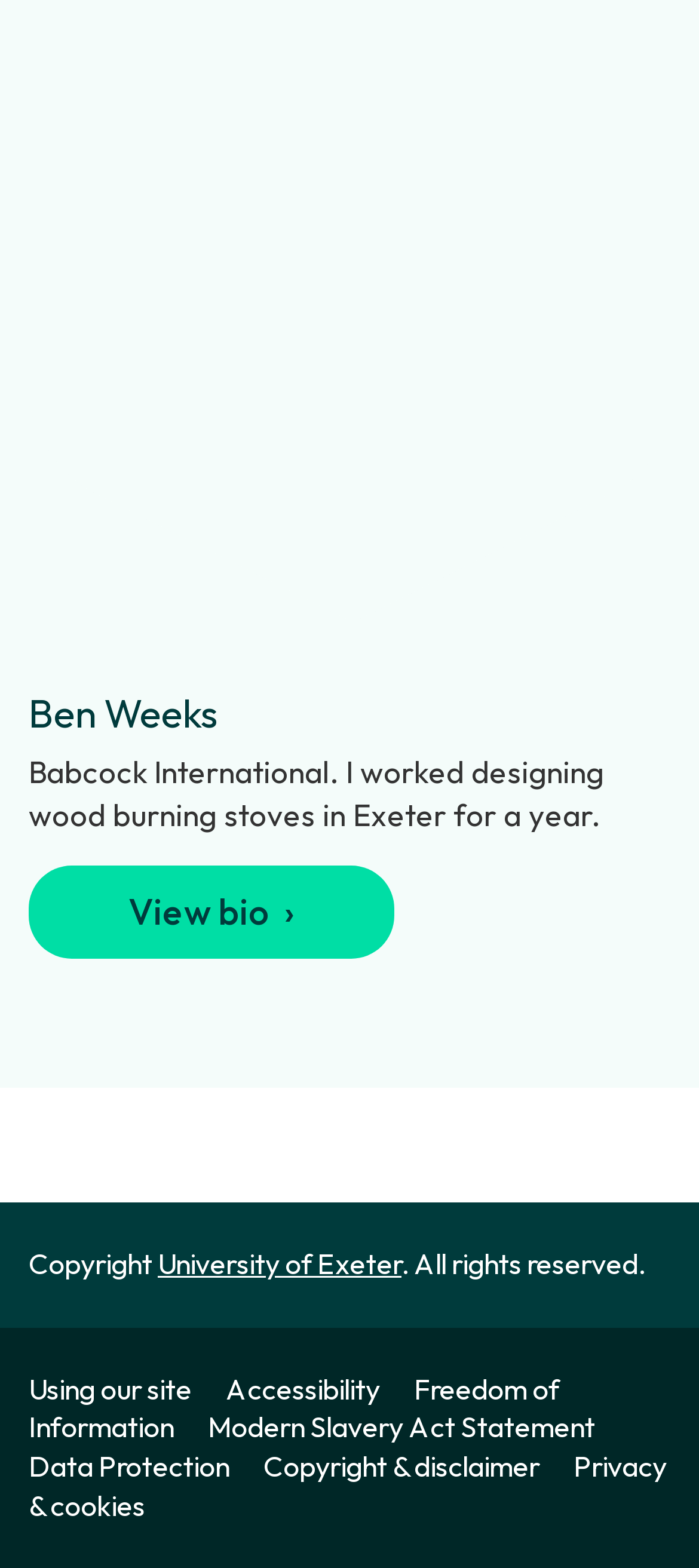Identify the bounding box coordinates for the region of the element that should be clicked to carry out the instruction: "Search apple.com". The bounding box coordinates should be four float numbers between 0 and 1, i.e., [left, top, right, bottom].

None